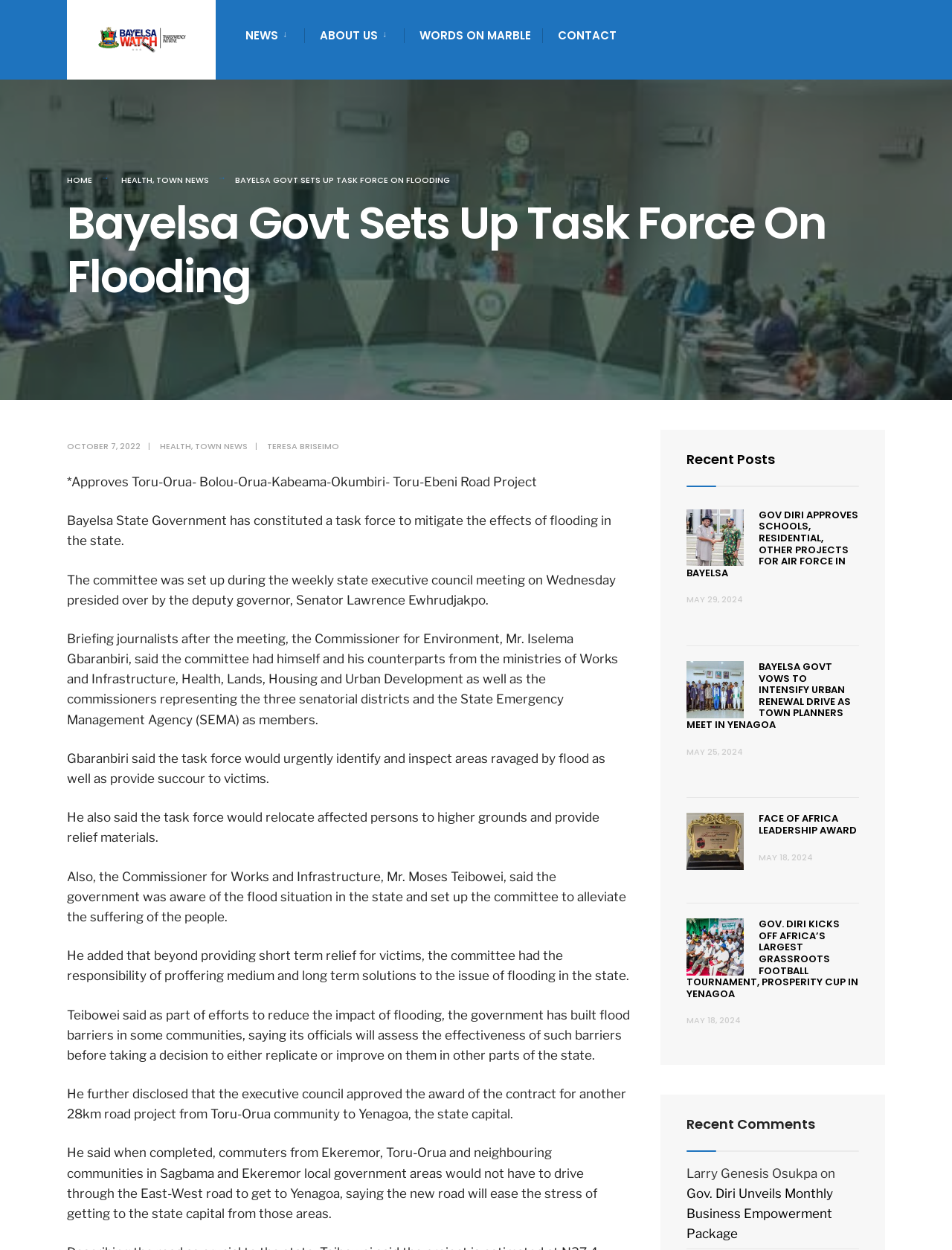Find and generate the main title of the webpage.

Bayelsa Govt Sets Up Task Force On Flooding